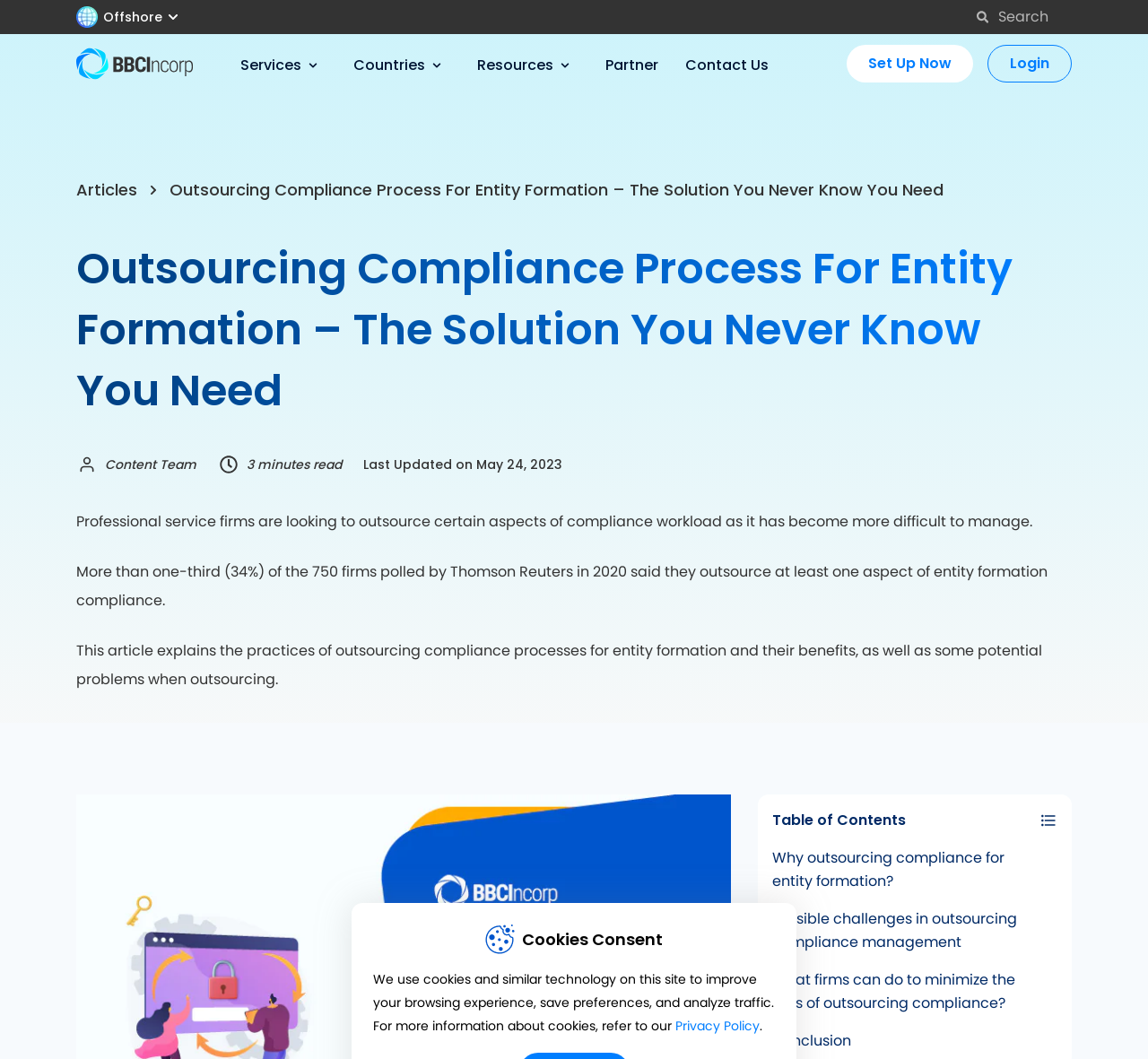Determine the heading of the webpage and extract its text content.

Outsourcing Compliance Process For Entity Formation – The Solution You Never Know You Need